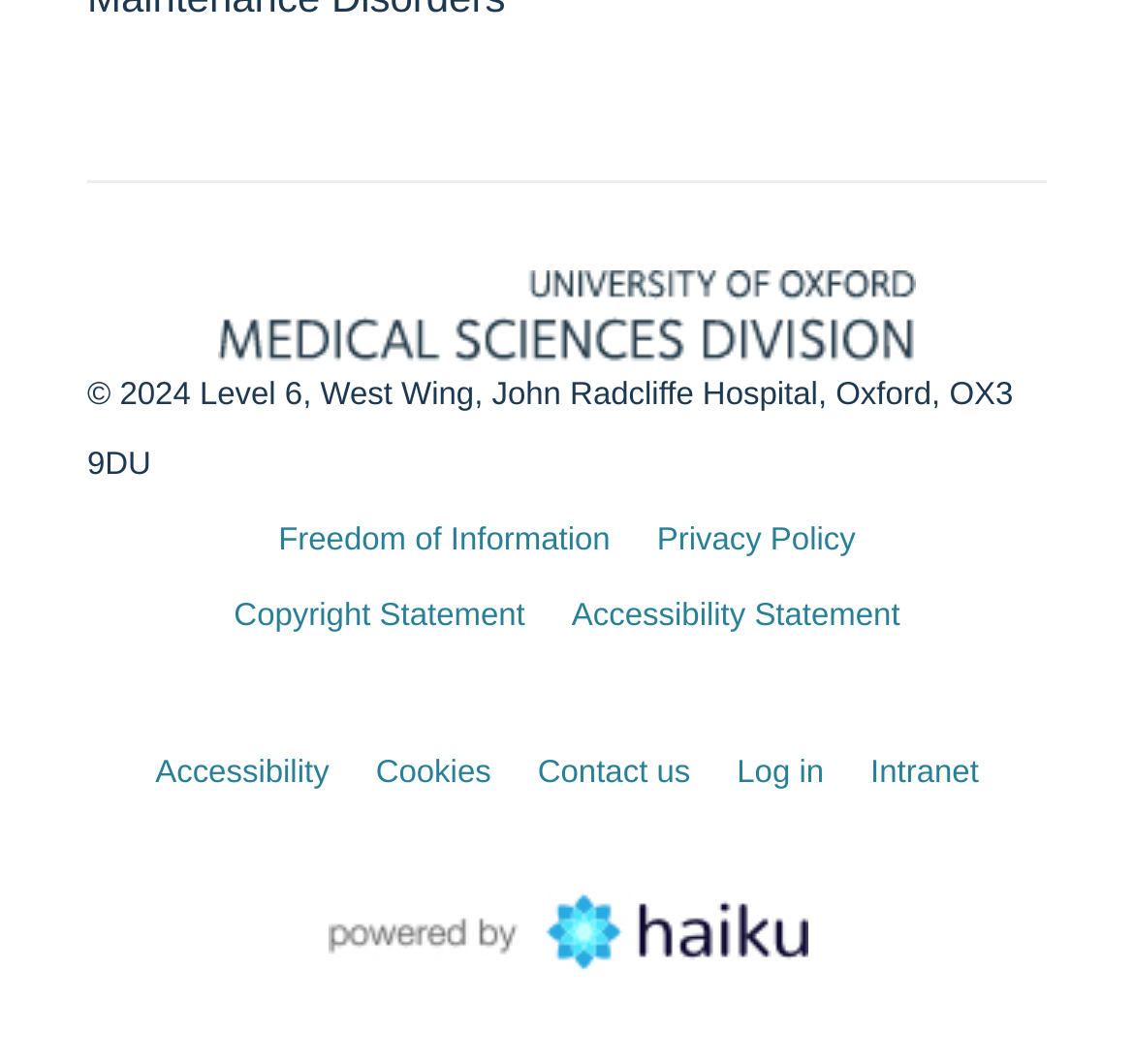Locate the coordinates of the bounding box for the clickable region that fulfills this instruction: "Toggle navigation".

None